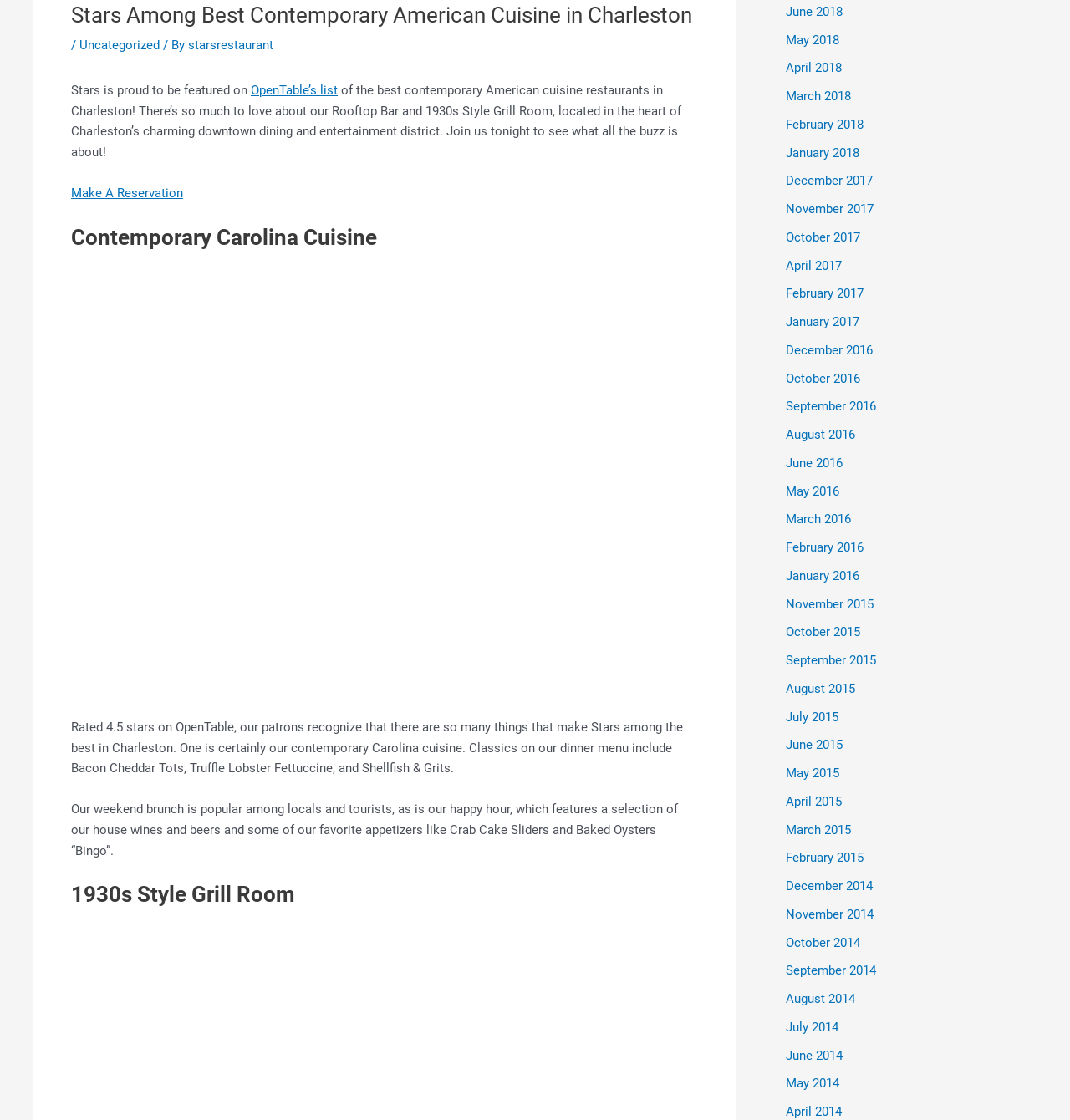What is the location of the restaurant?
Please look at the screenshot and answer in one word or a short phrase.

Charleston